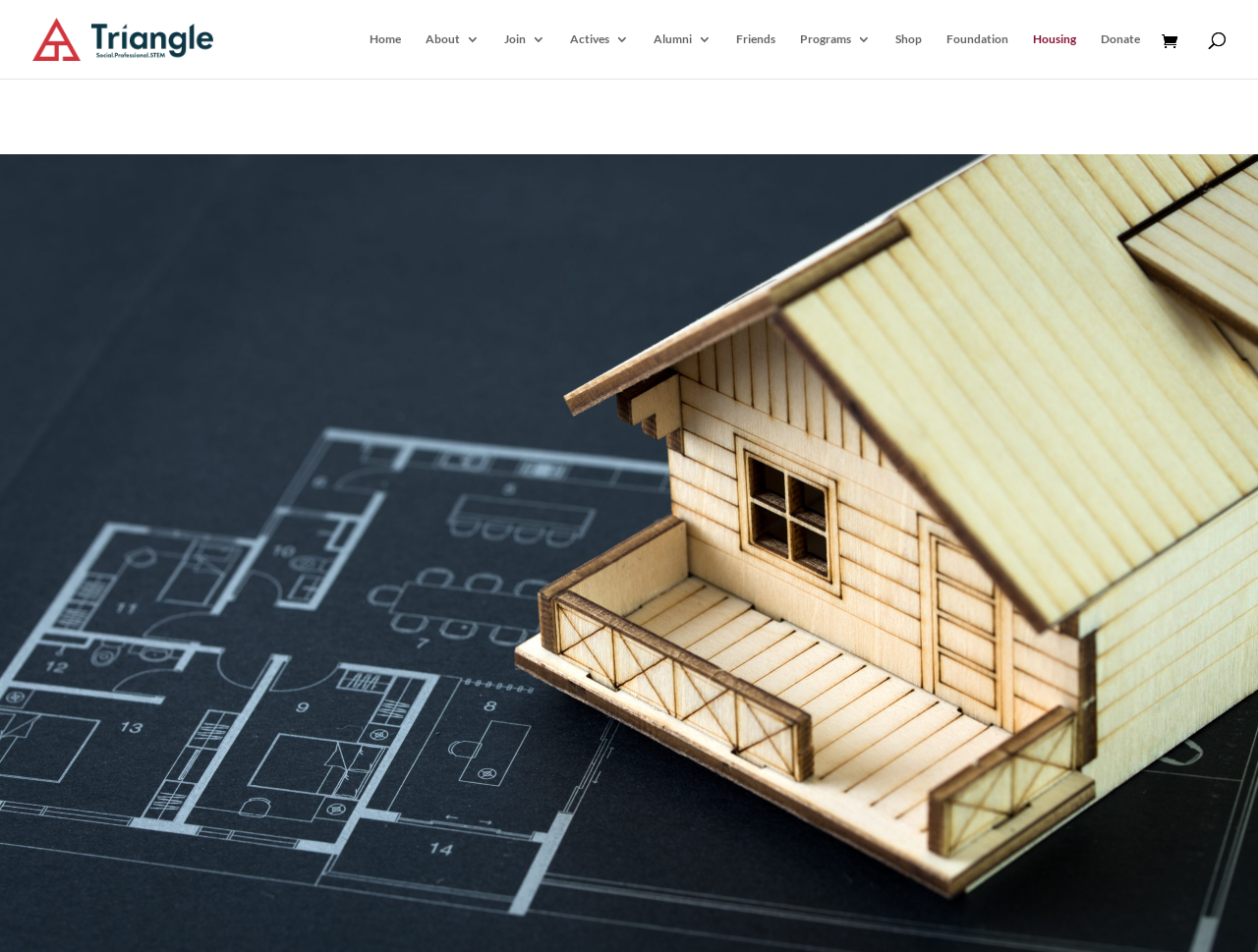Answer this question in one word or a short phrase: How many links are in the top navigation bar?

12